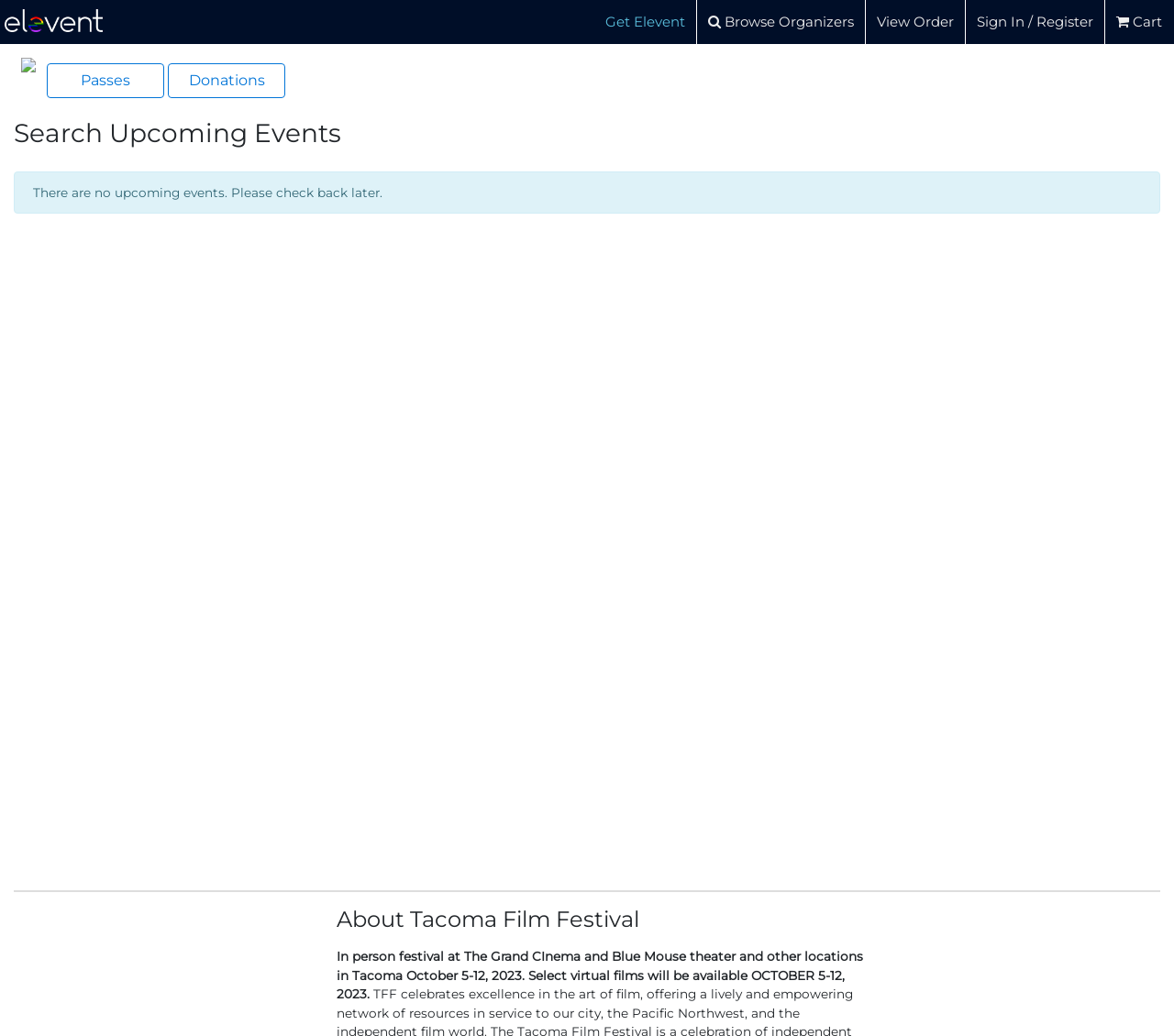Answer succinctly with a single word or phrase:
How many buttons are on the top navigation bar?

2